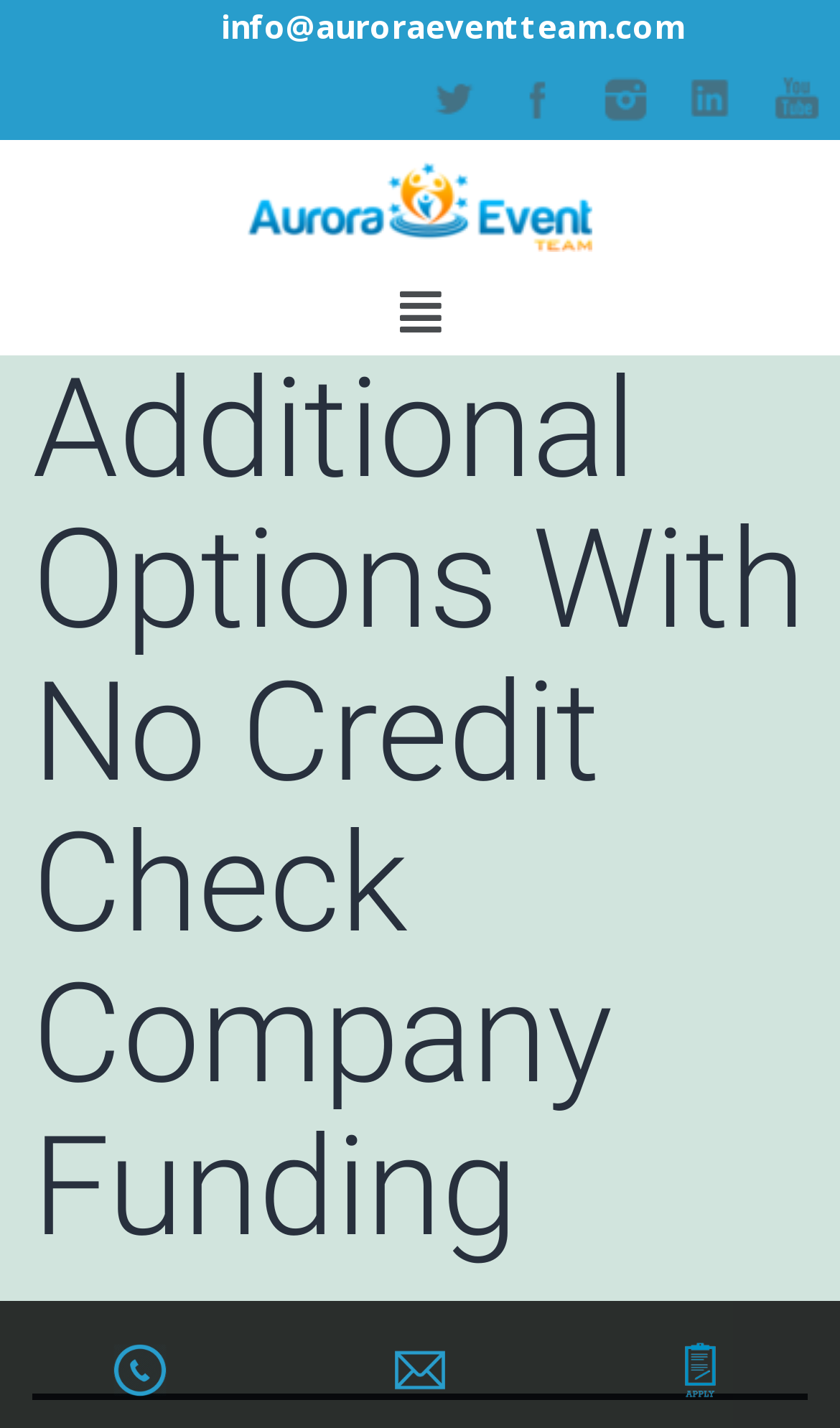Give a detailed explanation of the elements present on the webpage.

The webpage is about Additional Options With No Credit Check Company Funding, specifically related to the Auroraip App. 

At the top left, there is a logo image, and to its right, there is a menu with a dropdown icon. Below the logo, there are six social media links, namely Twitter, Facebook, Instagram, LinkedIn, and YouTube, aligned horizontally from left to right. 

The main content of the webpage is headed by a title "Additional Options With No Credit Check Company Funding" which spans almost the entire width of the page. Below the title, there are three links, each accompanied by an image, arranged horizontally from left to right.